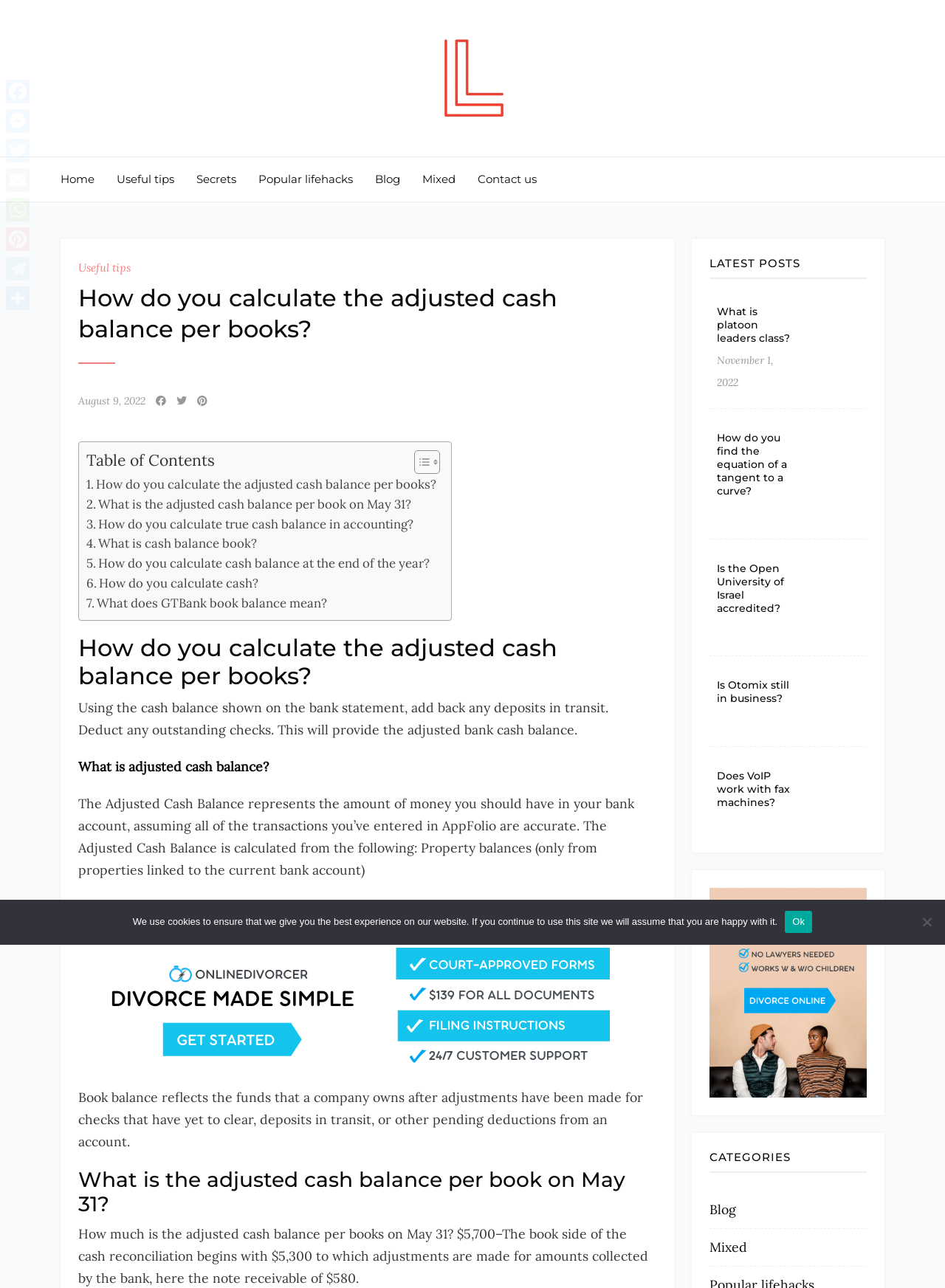Kindly determine the bounding box coordinates for the clickable area to achieve the given instruction: "Browse by issue date".

None